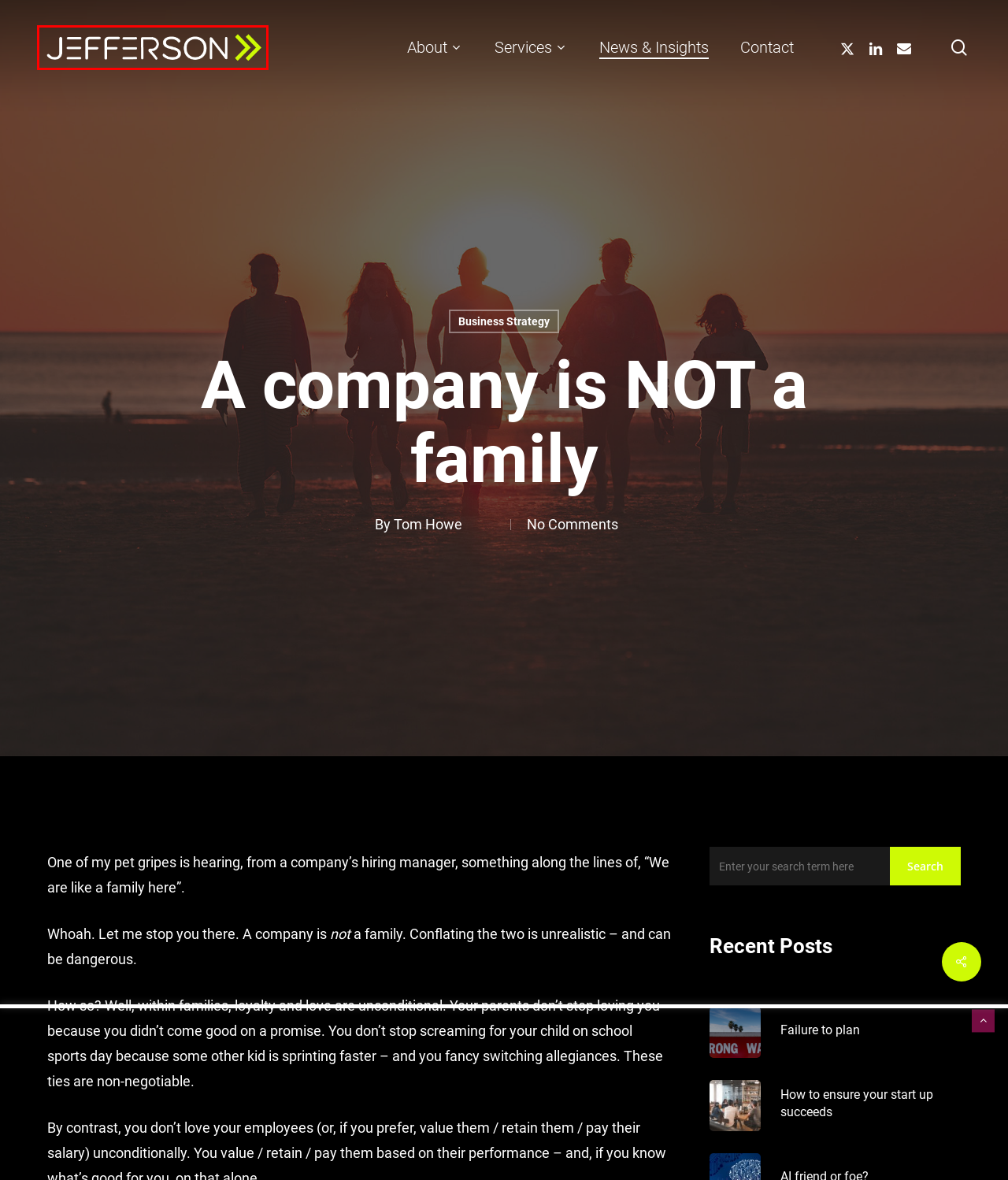Given a screenshot of a webpage with a red bounding box highlighting a UI element, determine which webpage description best matches the new webpage that appears after clicking the highlighted element. Here are the candidates:
A. Merger Acquisitions - Jefferson Consulting
B. Leadership Team - Jefferson Consulting
C. Business Strategy Archives - Jefferson Consulting
D. Contact - Jefferson
E. AI friend or foe? - Jefferson Consulting
F. Home - Jefferson Consulting
G. Failure to plan - Jefferson Consulting
H. The UK suffers low productivity, can the digital revolution solve it? - Jefferson Consulting

F